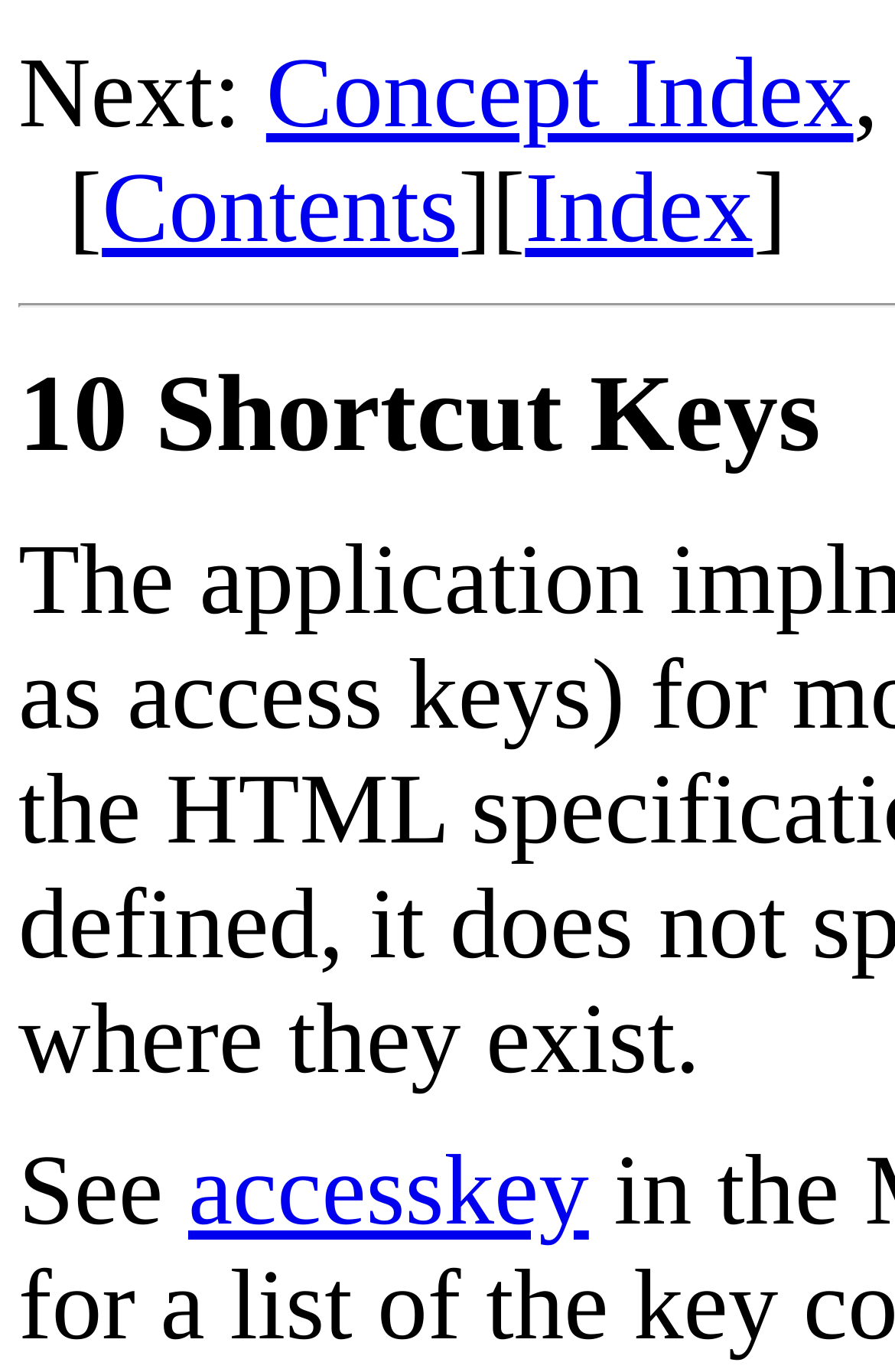Illustrate the webpage with a detailed description.

The webpage is a user guide for Trip Server version 2.1.0, specifically focusing on shortcut keys. At the top, there is a label "Next:" followed by a link to the "Concept Index" with a shortcut key of Alt+n. 

Below the "Next:" label, there is a navigation menu consisting of three links: "Contents", "Index", and an empty link with no text. The links are separated by square brackets. The "Contents" link is positioned to the right of the opening bracket, and the "Index" link is positioned to the right of the closing bracket.

At the bottom of the page, there is a section that starts with the text "See" and is followed by a link to "accesskey".